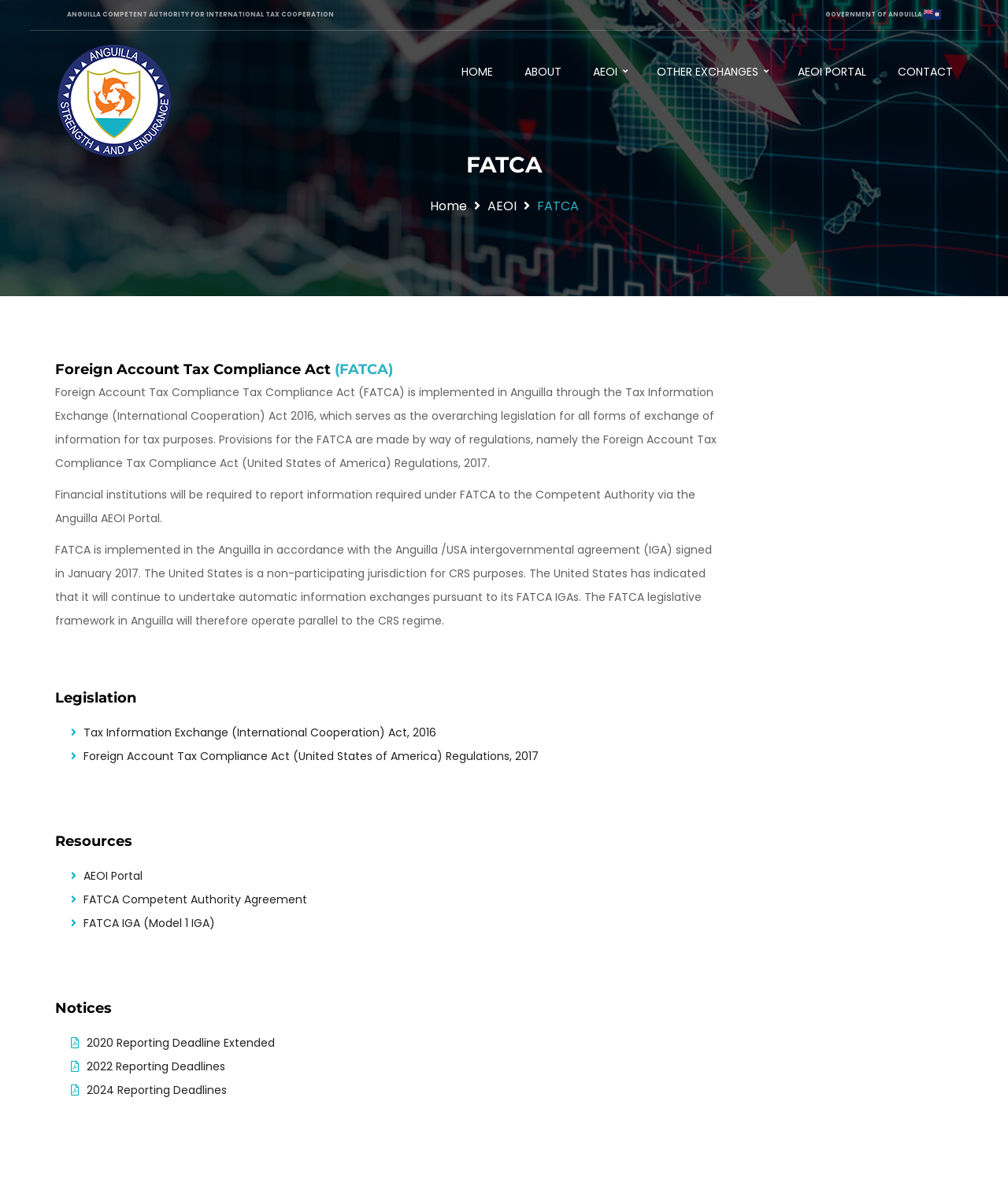Determine the bounding box for the described UI element: "2022 Reporting Deadlines".

[0.086, 0.887, 0.223, 0.9]